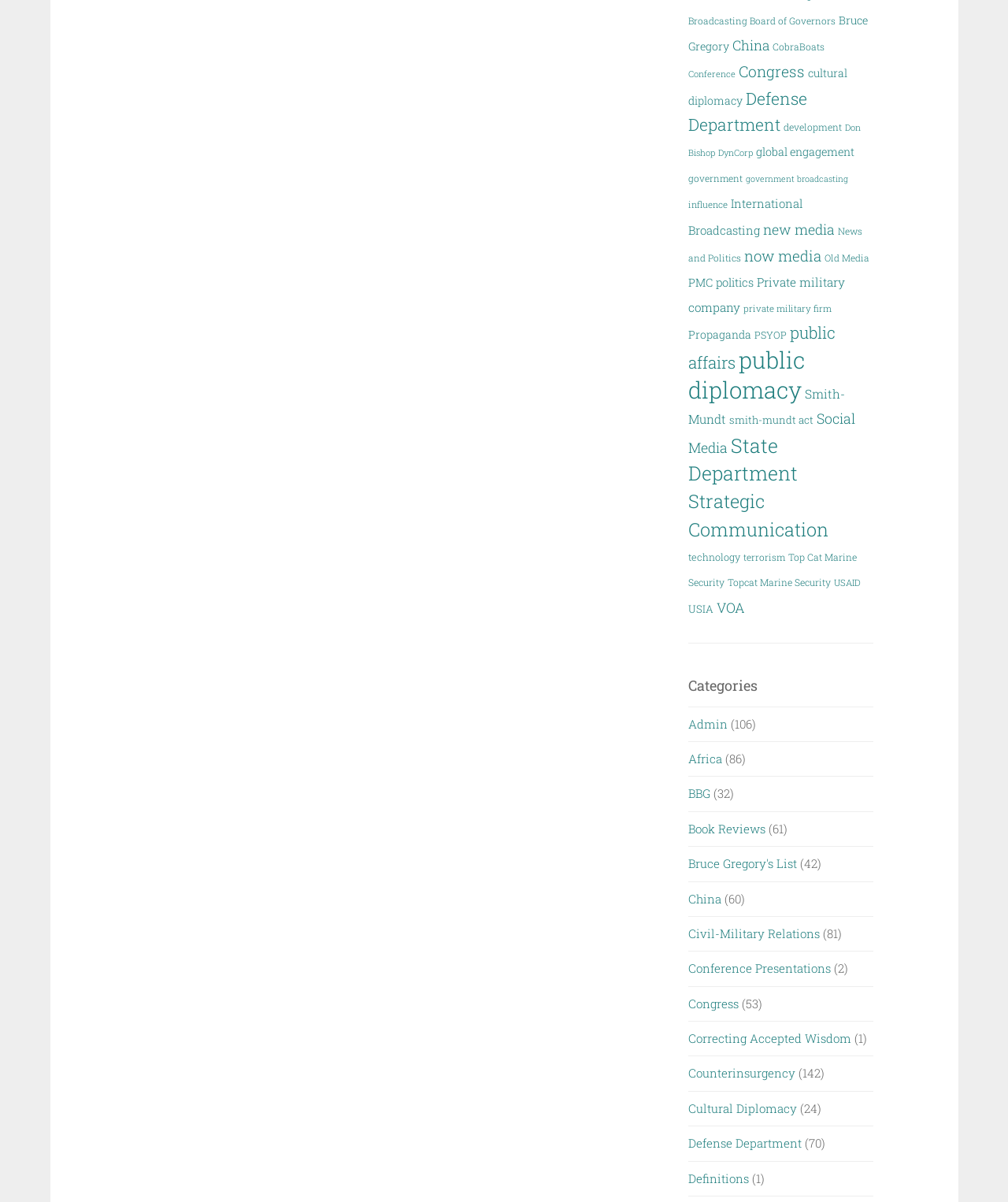Kindly provide the bounding box coordinates of the section you need to click on to fulfill the given instruction: "Click on the 'China' link".

[0.683, 0.741, 0.716, 0.754]